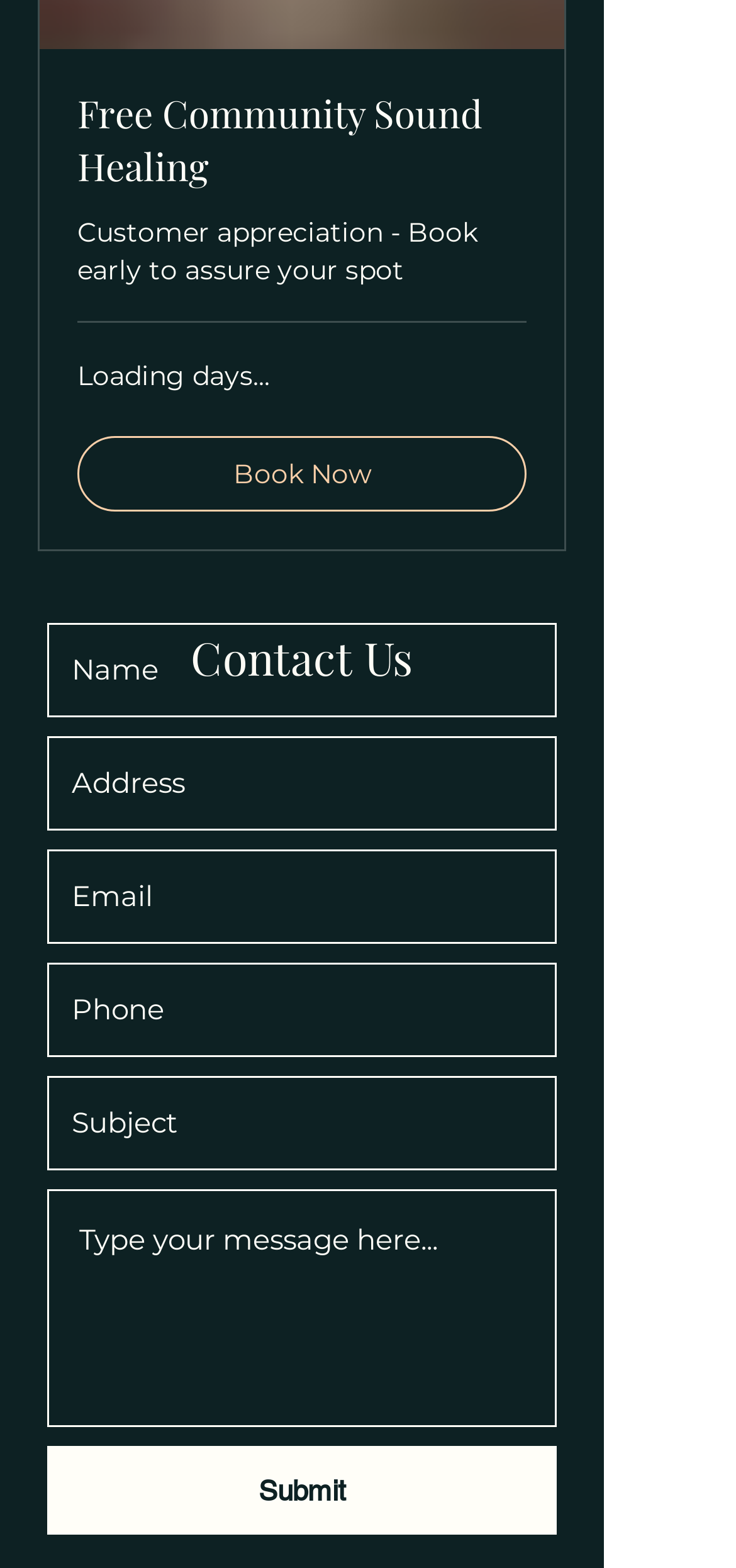Indicate the bounding box coordinates of the element that must be clicked to execute the instruction: "Click on the 'Free Community Sound Healing' link". The coordinates should be given as four float numbers between 0 and 1, i.e., [left, top, right, bottom].

[0.105, 0.056, 0.715, 0.124]